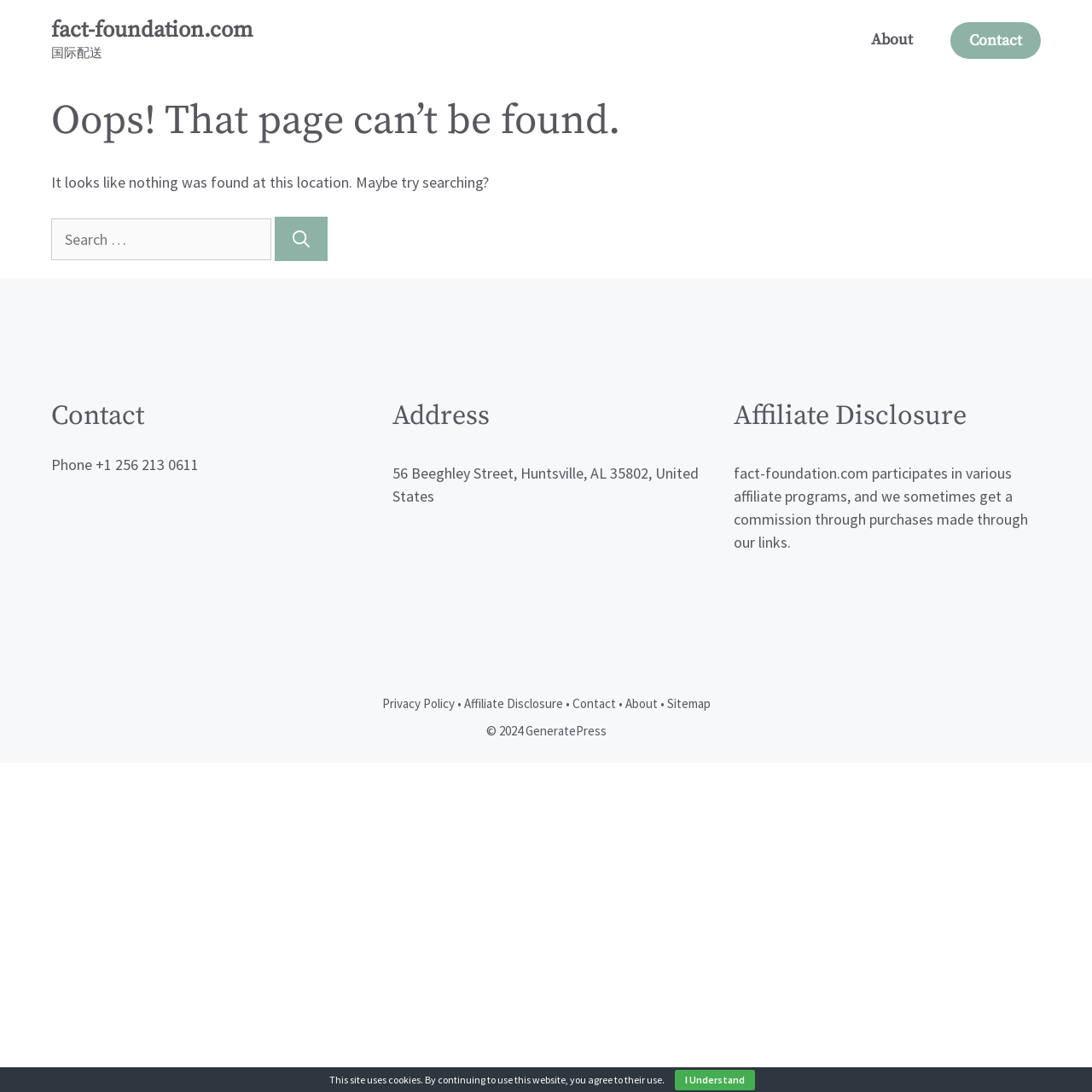Determine the bounding box coordinates (top-left x, top-left y, bottom-right x, bottom-right y) of the UI element described in the following text: I Understand

[0.618, 0.98, 0.691, 0.998]